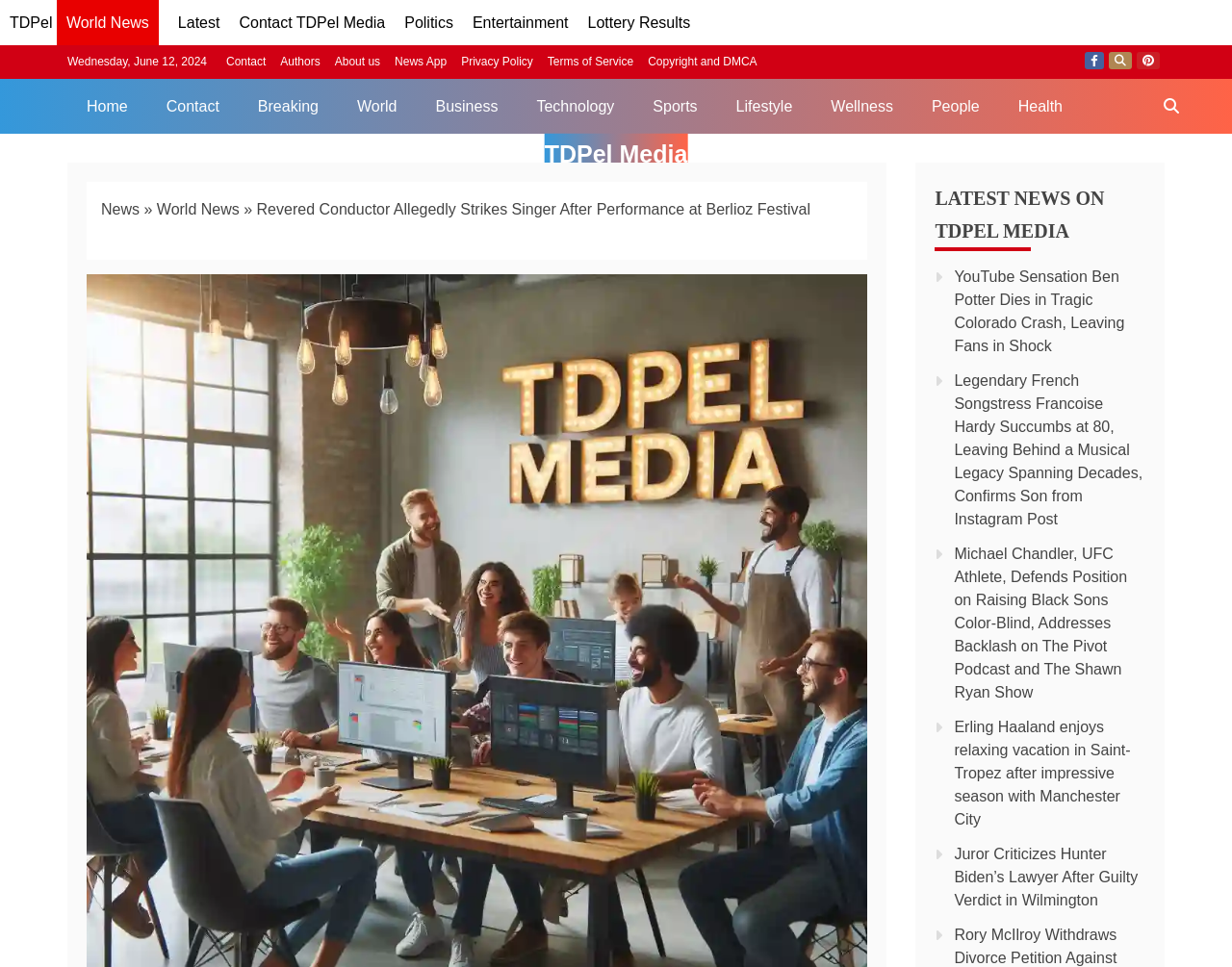Provide a one-word or one-phrase answer to the question:
What is the category of the news article?

World News